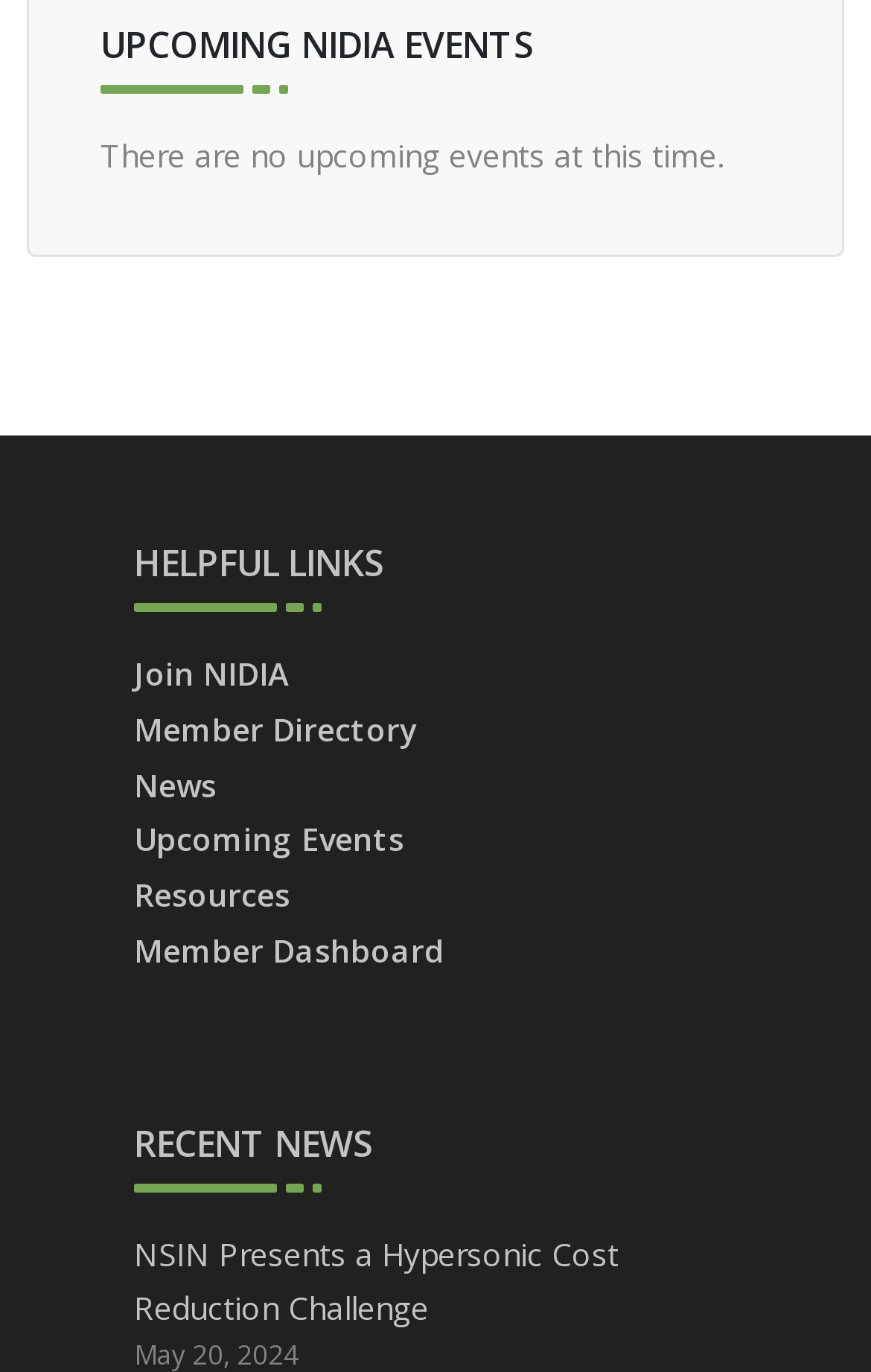Predict the bounding box for the UI component with the following description: "Upcoming Events".

[0.154, 0.593, 0.846, 0.633]